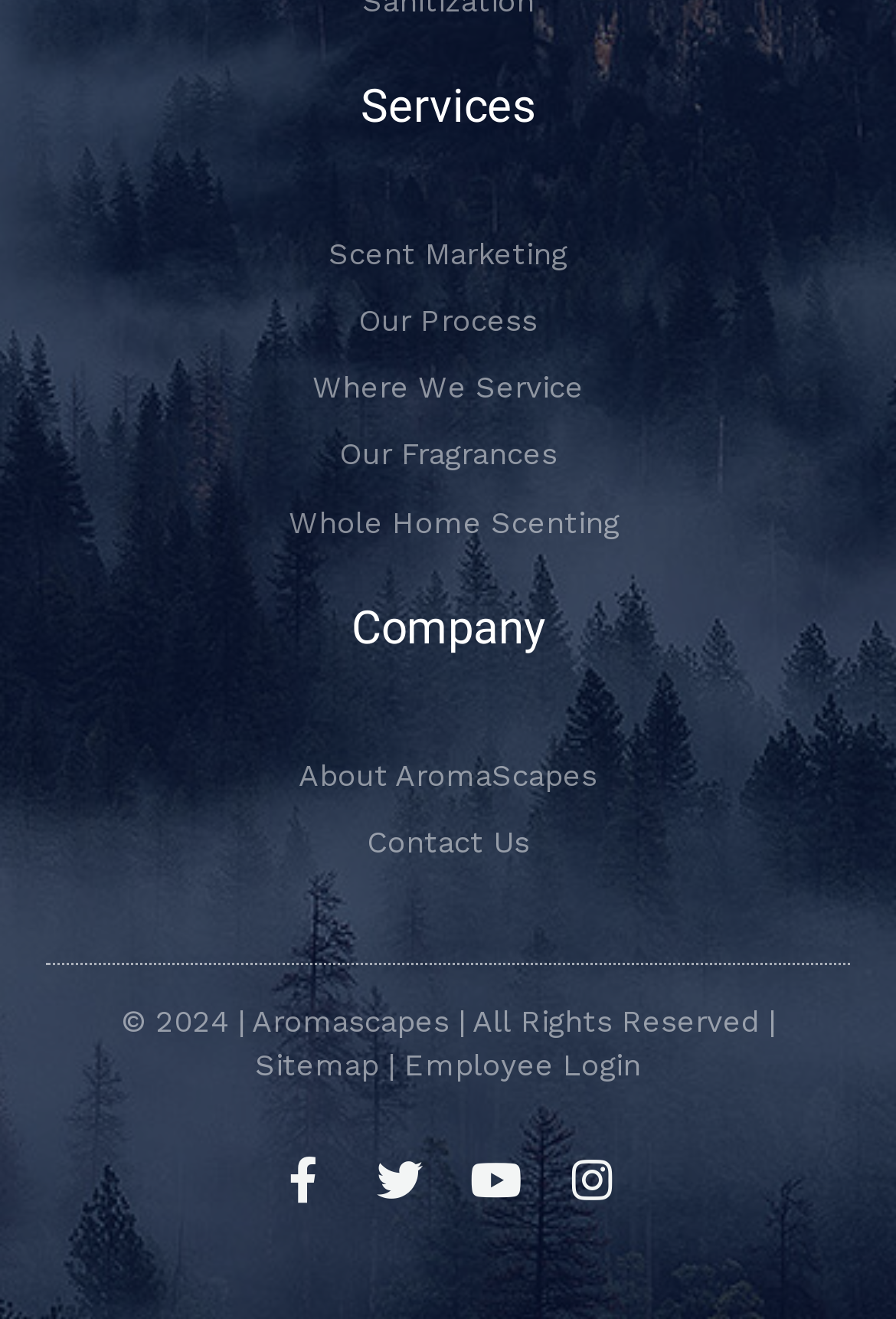Bounding box coordinates are specified in the format (top-left x, top-left y, bottom-right x, bottom-right y). All values are floating point numbers bounded between 0 and 1. Please provide the bounding box coordinate of the region this sentence describes: Whole Home Scenting

[0.077, 0.375, 0.923, 0.417]